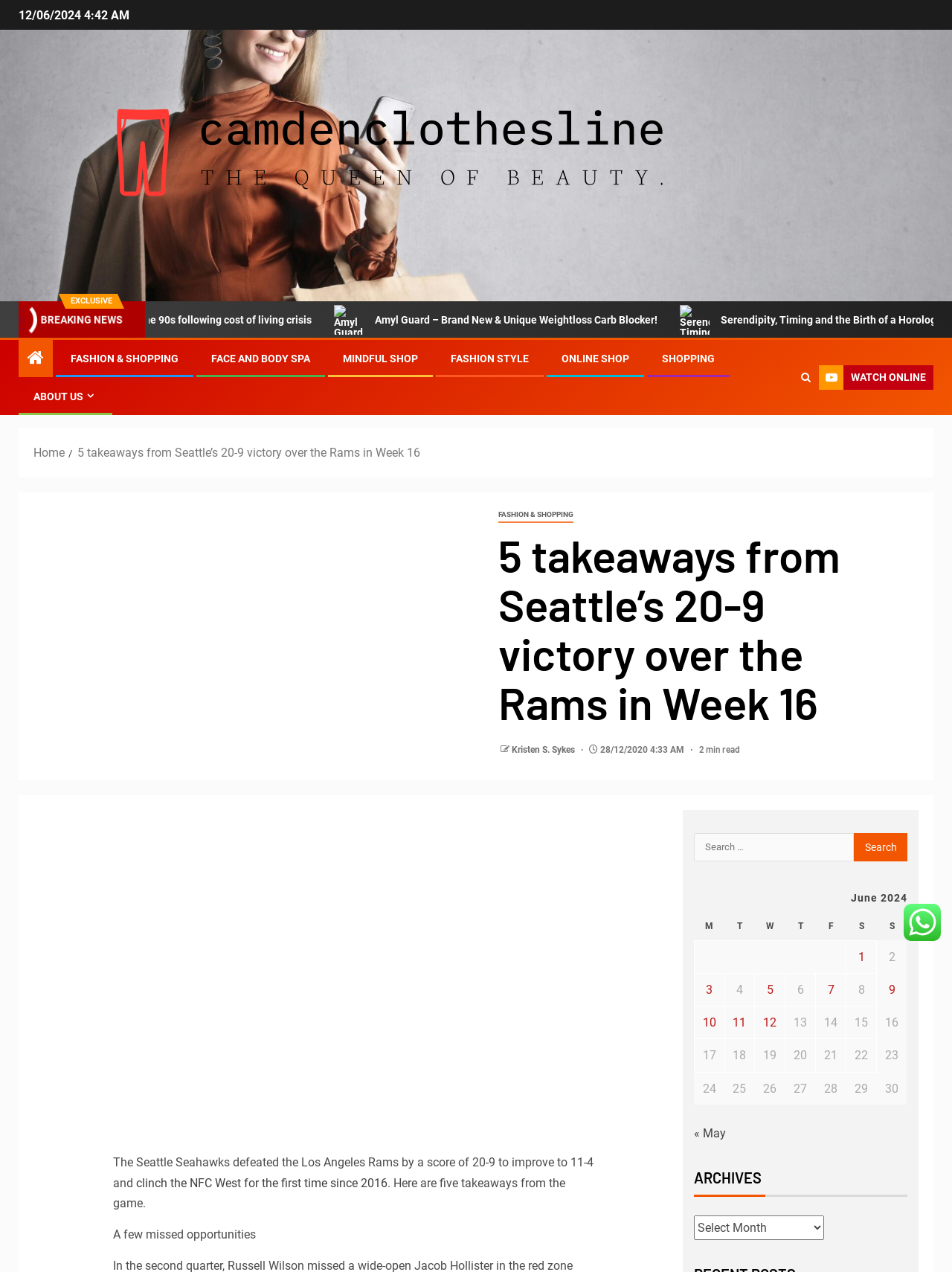How many columns are in the table?
With the help of the image, please provide a detailed response to the question.

The table at the bottom of the webpage has 7 columns, which are labeled as 'M', 'T', 'W', 'T', 'F', 'S', and 'S'.